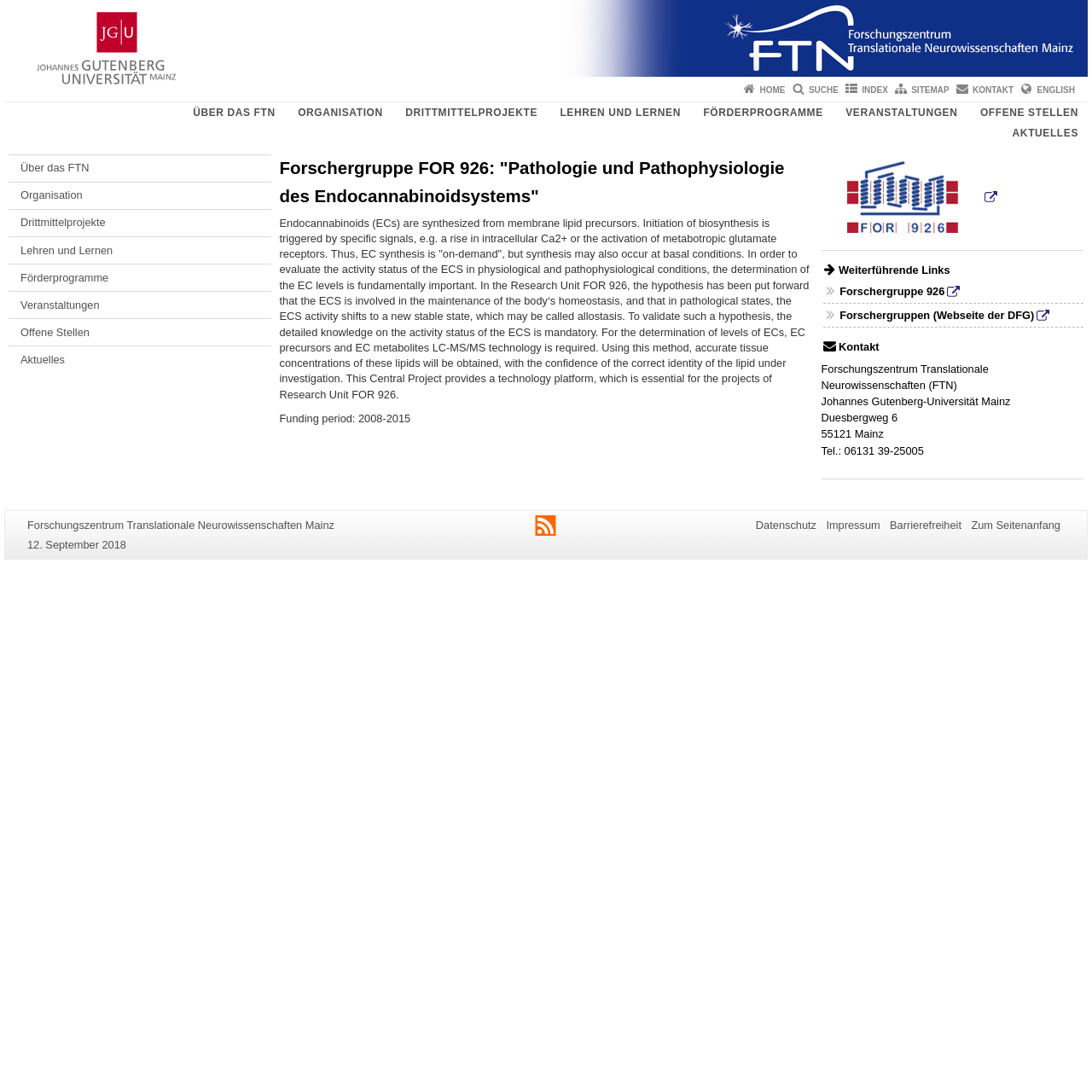Determine the bounding box coordinates of the element's region needed to click to follow the instruction: "Read about the Forschergruppe FOR 926 research project". Provide these coordinates as four float numbers between 0 and 1, formatted as [left, top, right, bottom].

[0.256, 0.141, 0.744, 0.193]